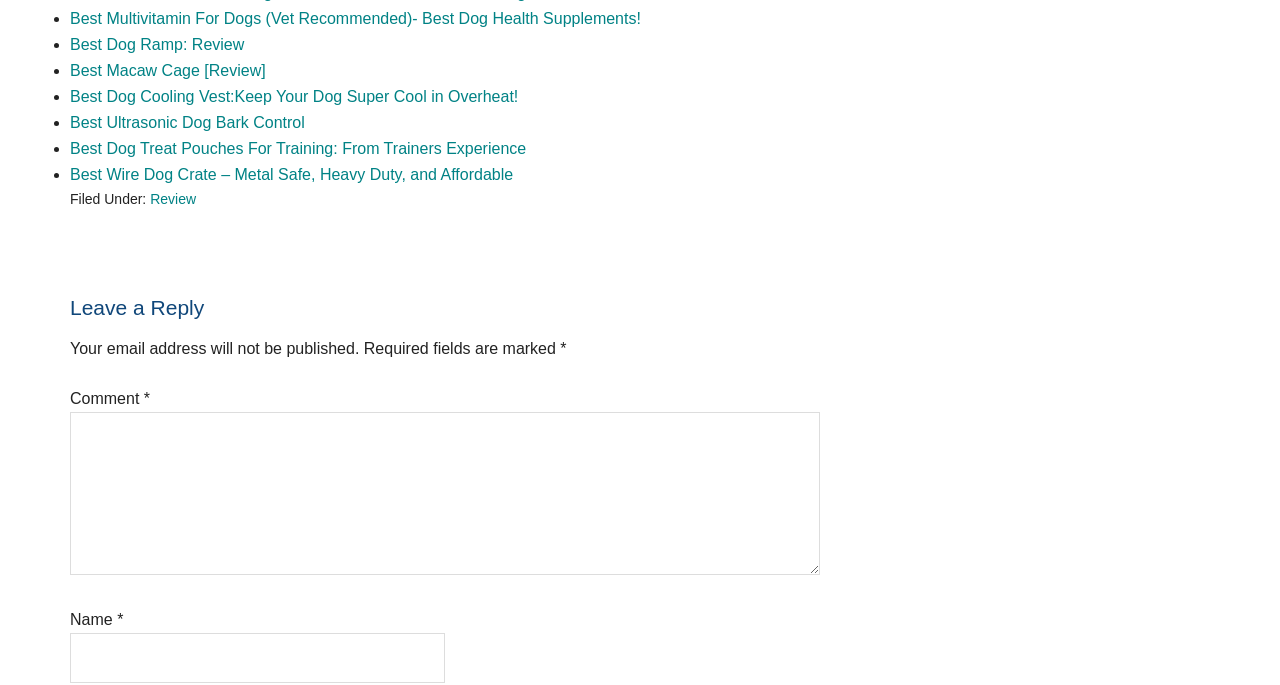Specify the bounding box coordinates of the area to click in order to follow the given instruction: "Click on the link to read about the best multivitamin for dogs."

[0.055, 0.015, 0.501, 0.04]